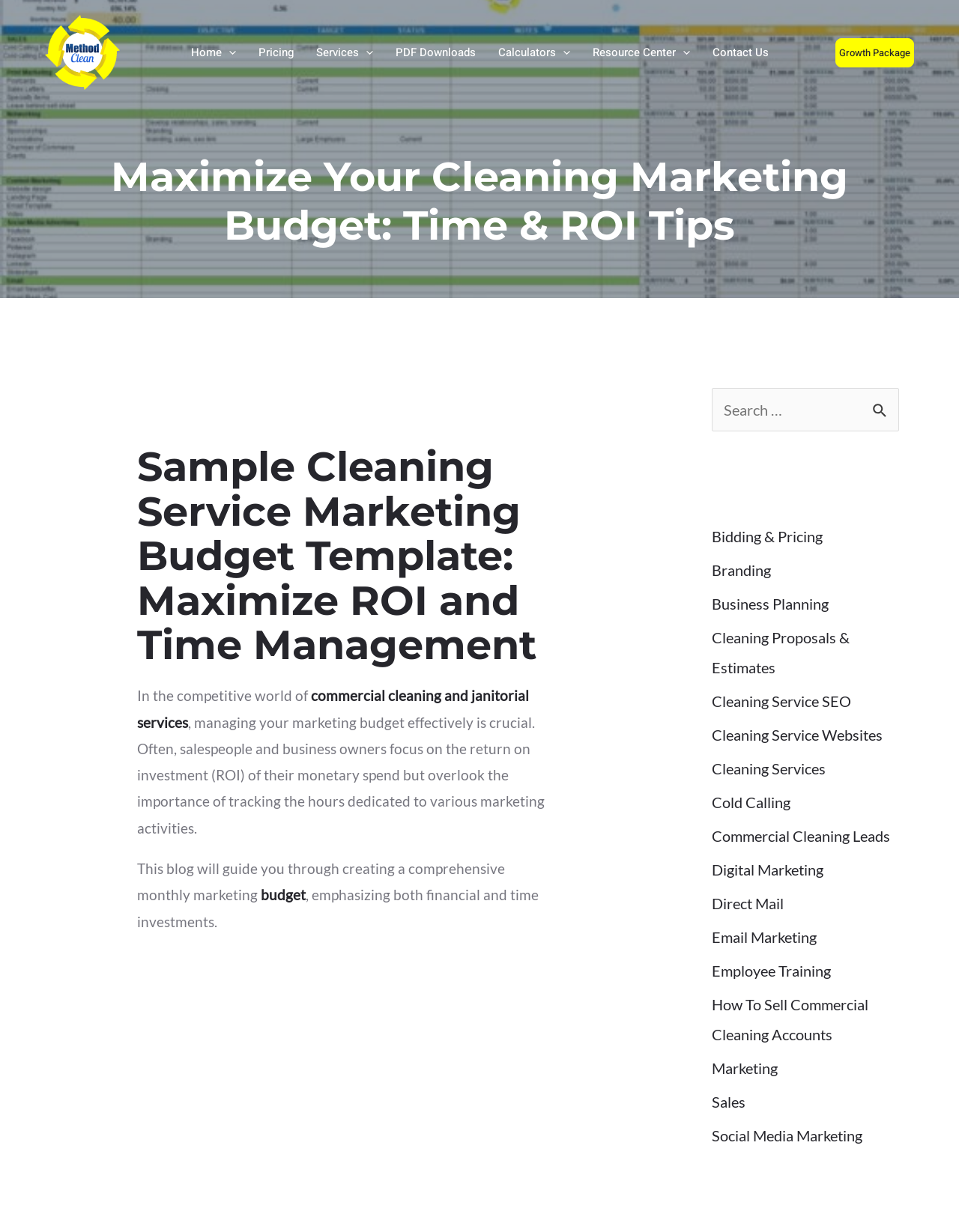Write an exhaustive caption that covers the webpage's main aspects.

This webpage is focused on providing guidance on creating a comprehensive marketing budget for commercial cleaning or janitorial services. At the top of the page, there is a large image of a monthly marketing budget template for cleaning services, which includes categories for cost, revenue, ROI, and hours. Below the image, there is a link to "Method Clean Biz" with a small logo image next to it.

The main navigation menu is located on the top right side of the page, with links to "Home", "Pricing", "Services", "PDF Downloads", "Calculators", "Resource Center", and "Contact Us". Each of these links has a small arrow icon next to it, indicating that they are dropdown menus.

The main content of the page is divided into sections, with headings and paragraphs of text. The first heading reads "Maximize Your Cleaning Marketing Budget: Time & ROI Tips", and the following paragraphs discuss the importance of managing marketing budgets effectively, including tracking both financial and time investments. There is a link to a "commercial cleaning and janitorial services" webpage within the text.

Further down the page, there are two columns of links to various topics related to marketing and business management for cleaning services, including "Bidding & Pricing", "Branding", "Business Planning", and many others. These links are grouped into two sections, with the first section having a search bar at the top.

Overall, the webpage appears to be a resource center for cleaning services, providing guidance on marketing budgeting and other related topics.